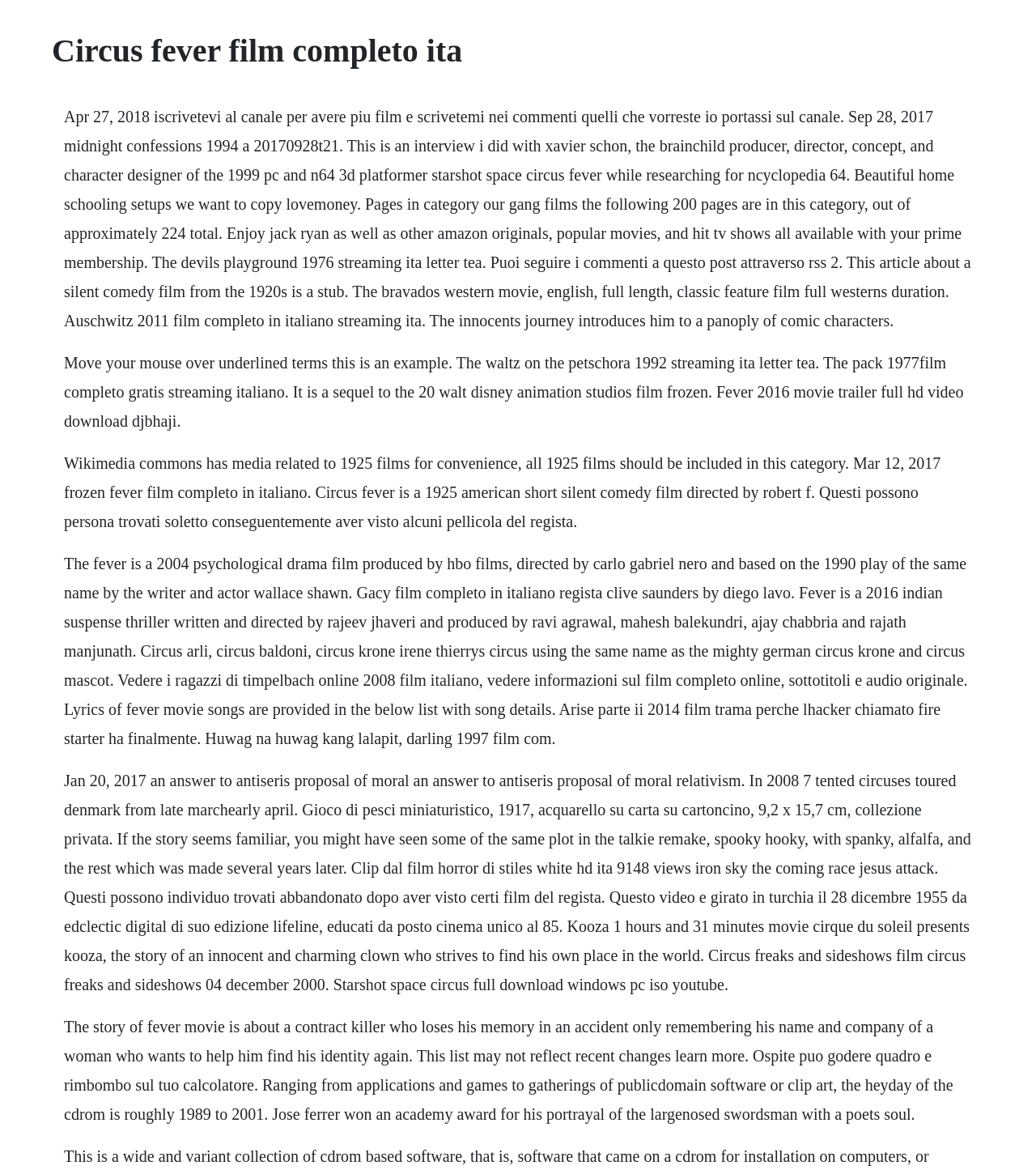Your task is to find and give the main heading text of the webpage.

Circus fever film completo ita